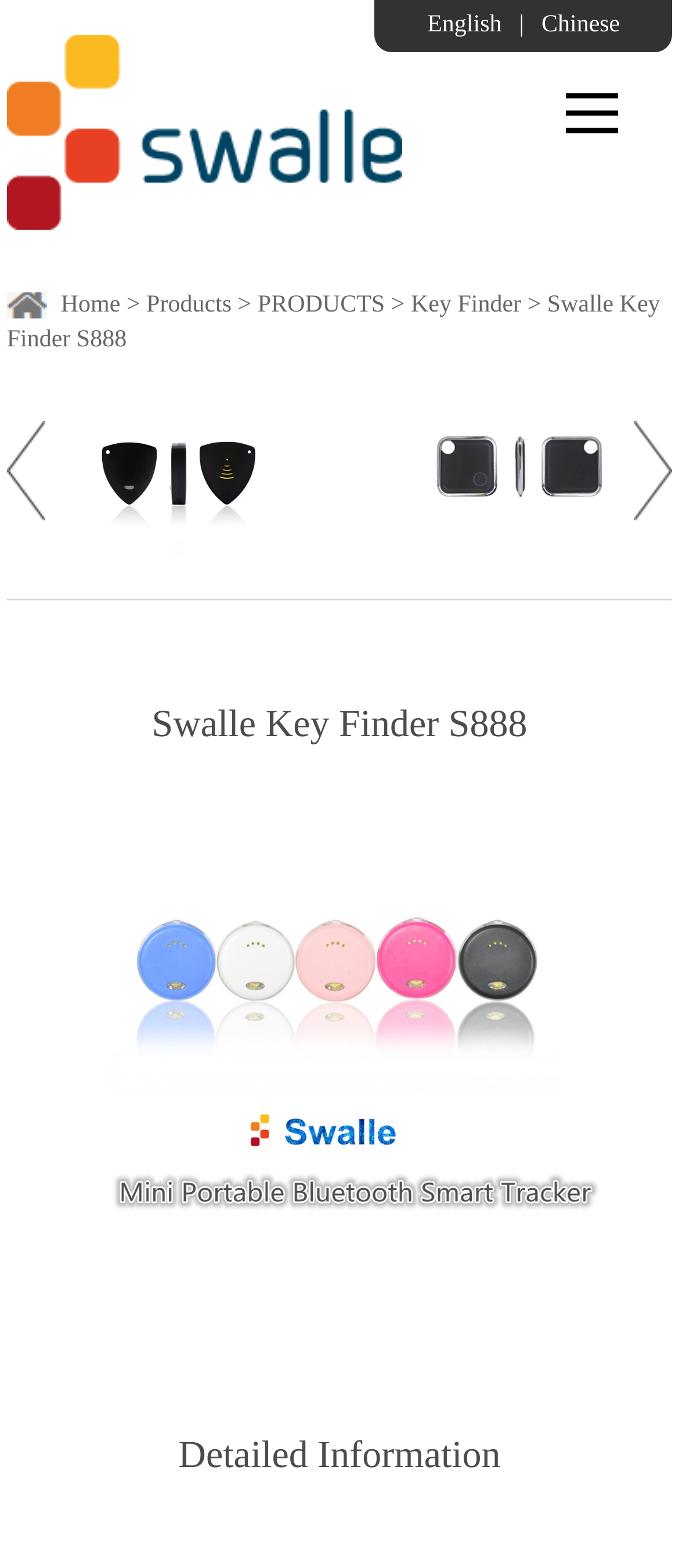What is the category of the product?
Make sure to answer the question with a detailed and comprehensive explanation.

The category of the product can be found in the navigation menu, where there are links to 'Home', 'Products', and 'Key Finder', indicating that the product belongs to the 'Products' category.